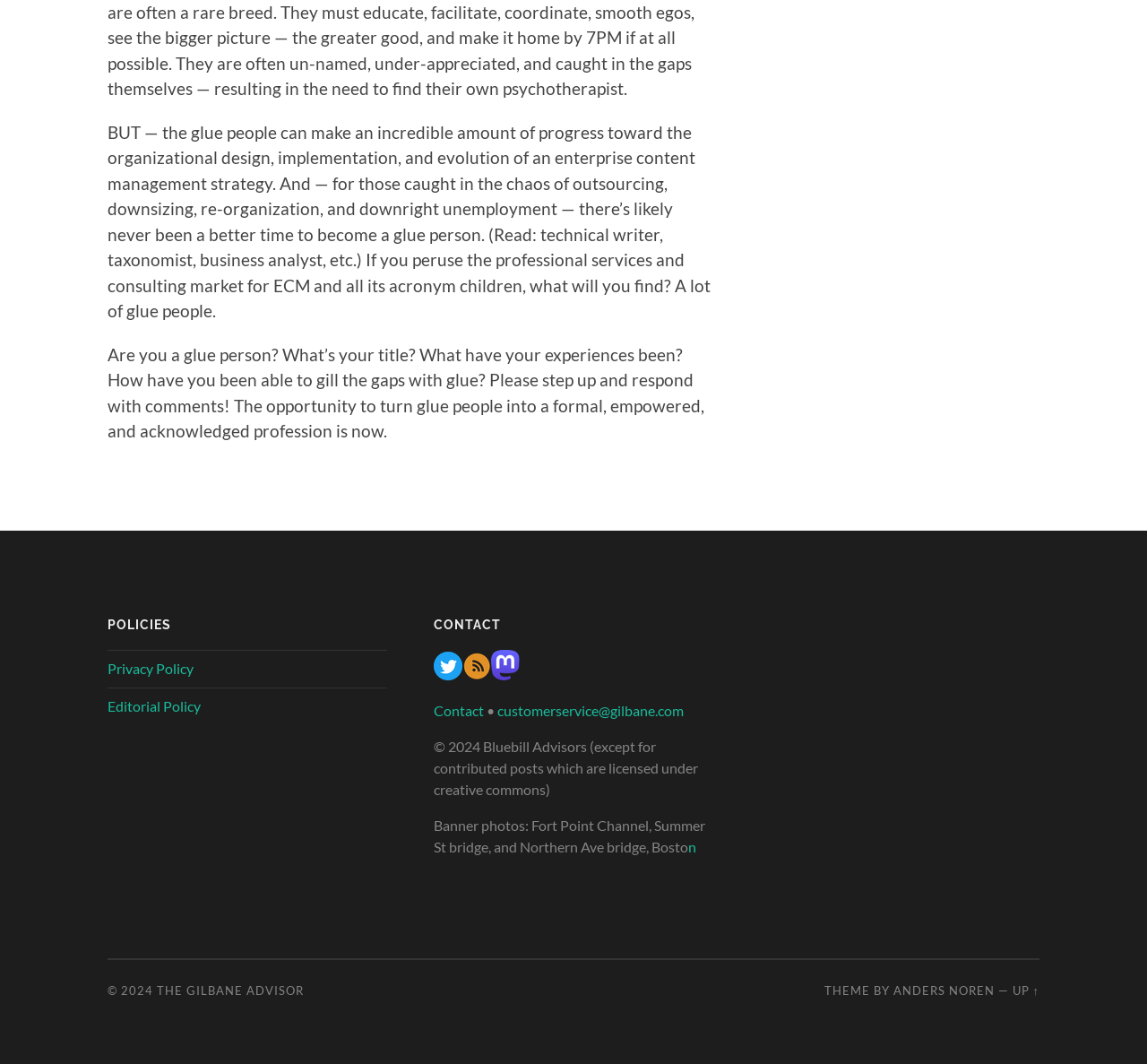Identify the bounding box coordinates of the area you need to click to perform the following instruction: "Click on the 'Privacy Policy' link".

[0.094, 0.62, 0.169, 0.636]